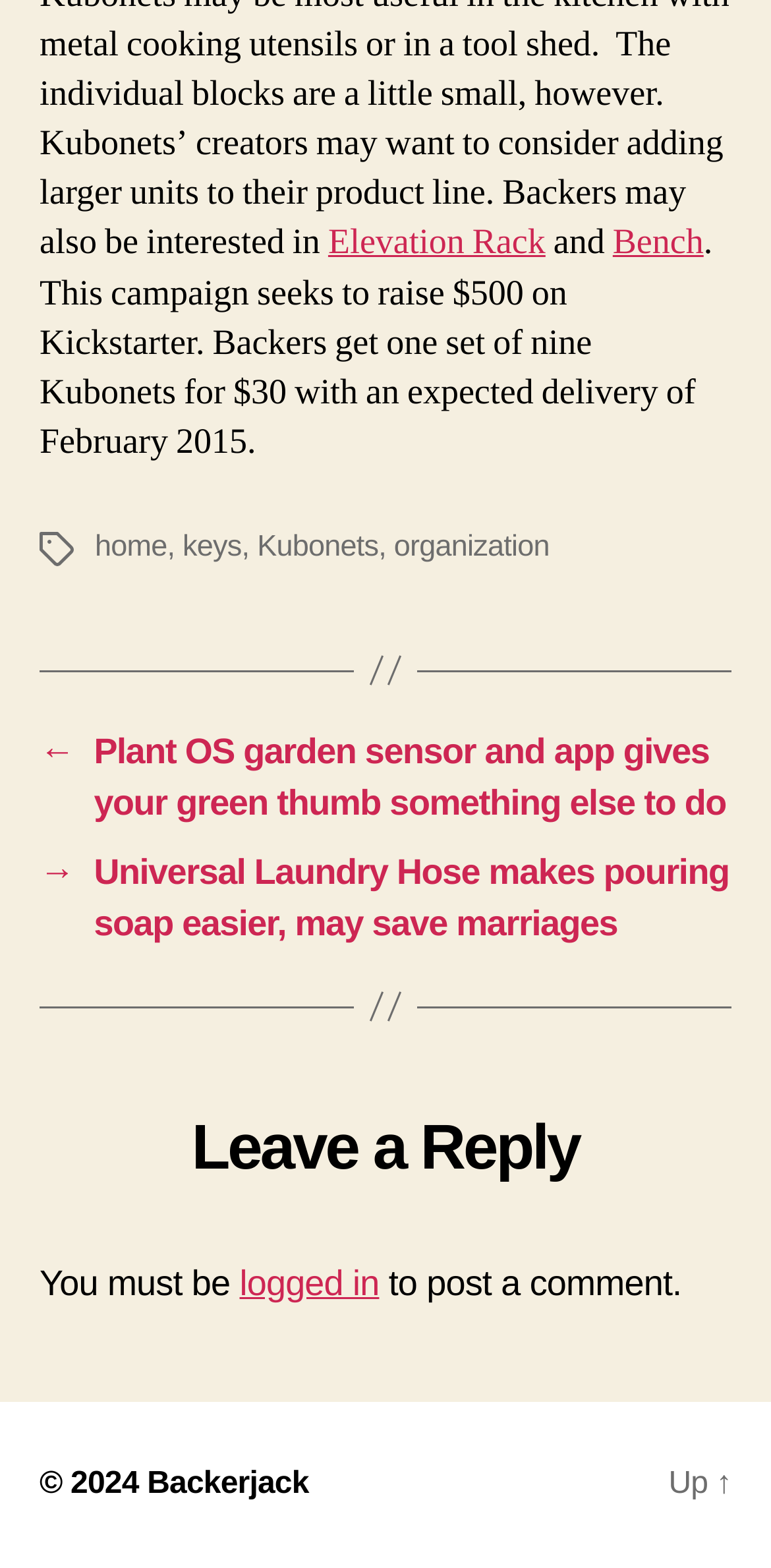What is the goal of the campaign?
Provide a well-explained and detailed answer to the question.

I found the answer by looking at the StaticText element that describes the campaign, which mentions that this campaign seeks to raise $500 on Kickstarter.